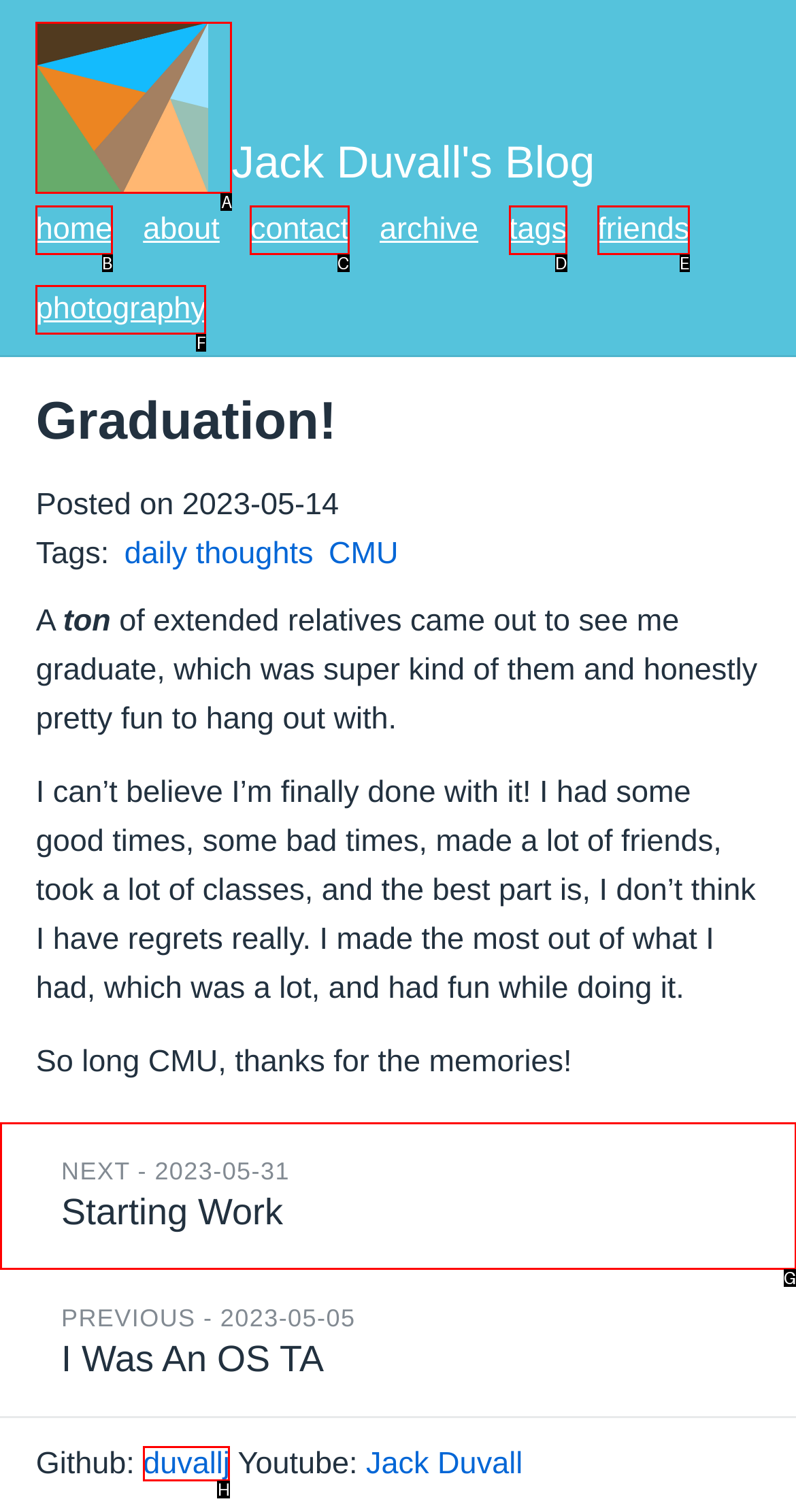Identify the HTML element that corresponds to the description: Clicklaw Blog
Provide the letter of the matching option from the given choices directly.

None